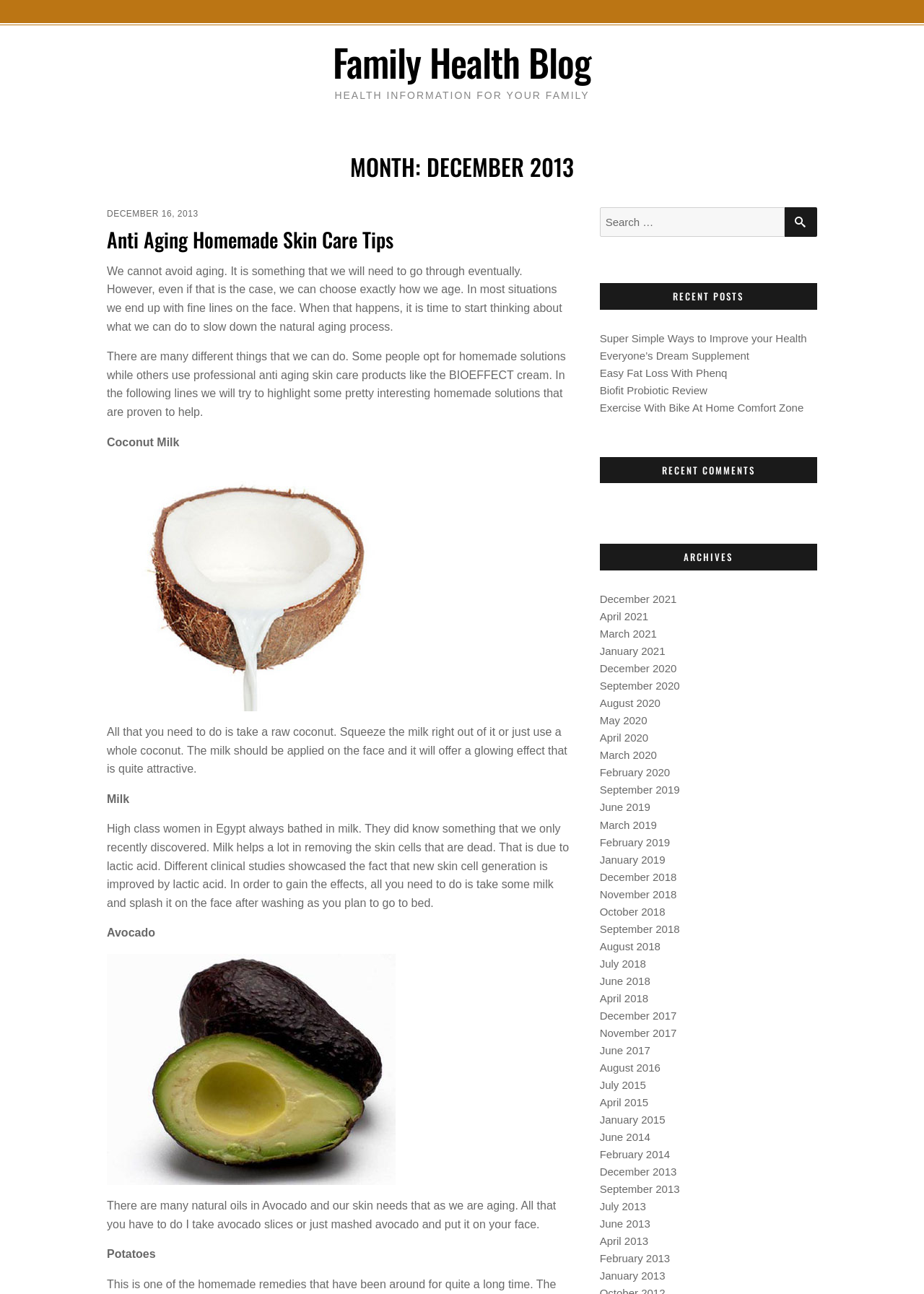Please identify the coordinates of the bounding box that should be clicked to fulfill this instruction: "Subscribe to the newsletter".

None